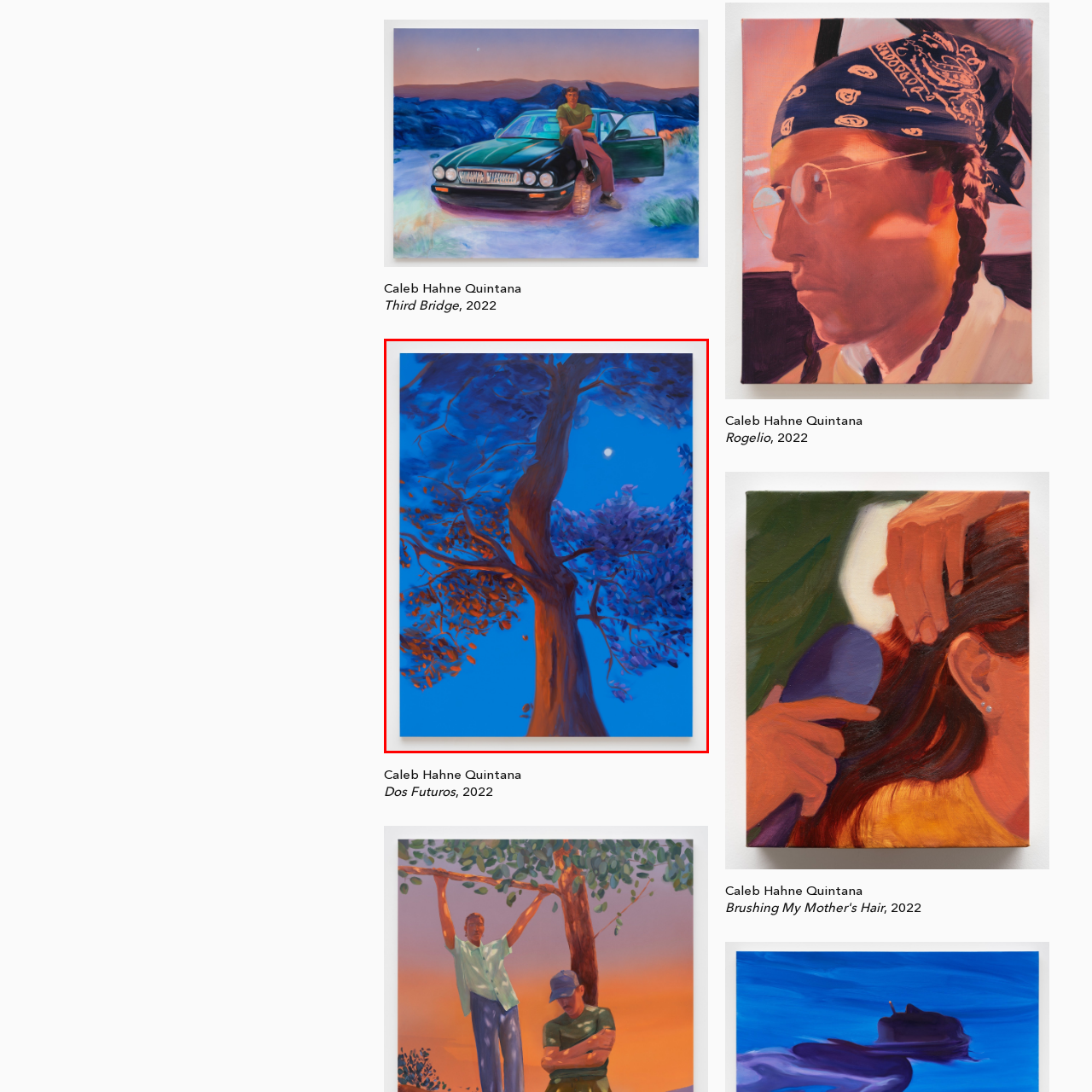Give a detailed narrative of the image enclosed by the red box.

The image showcases an artwork titled "Dos Futuros" by Caleb Hahne Quintana, created in 2022. This striking piece measures 72 inches in height by 55 inches in width (182.88 x 139.7 cm) and is rendered using oil and flashe on canvas. The composition features a vibrant tree rendered against a deep blue sky, with rich textures and colors that evoke a sense of both depth and tranquility. The interplay of light and shadow highlights the tree's branches and leaves, while a subtle moon glows in the background, adding an ethereal quality to the scene. The painting invites viewers to reflect on themes of nature and connection, illustrated through Quintana's skillful use of color and form.